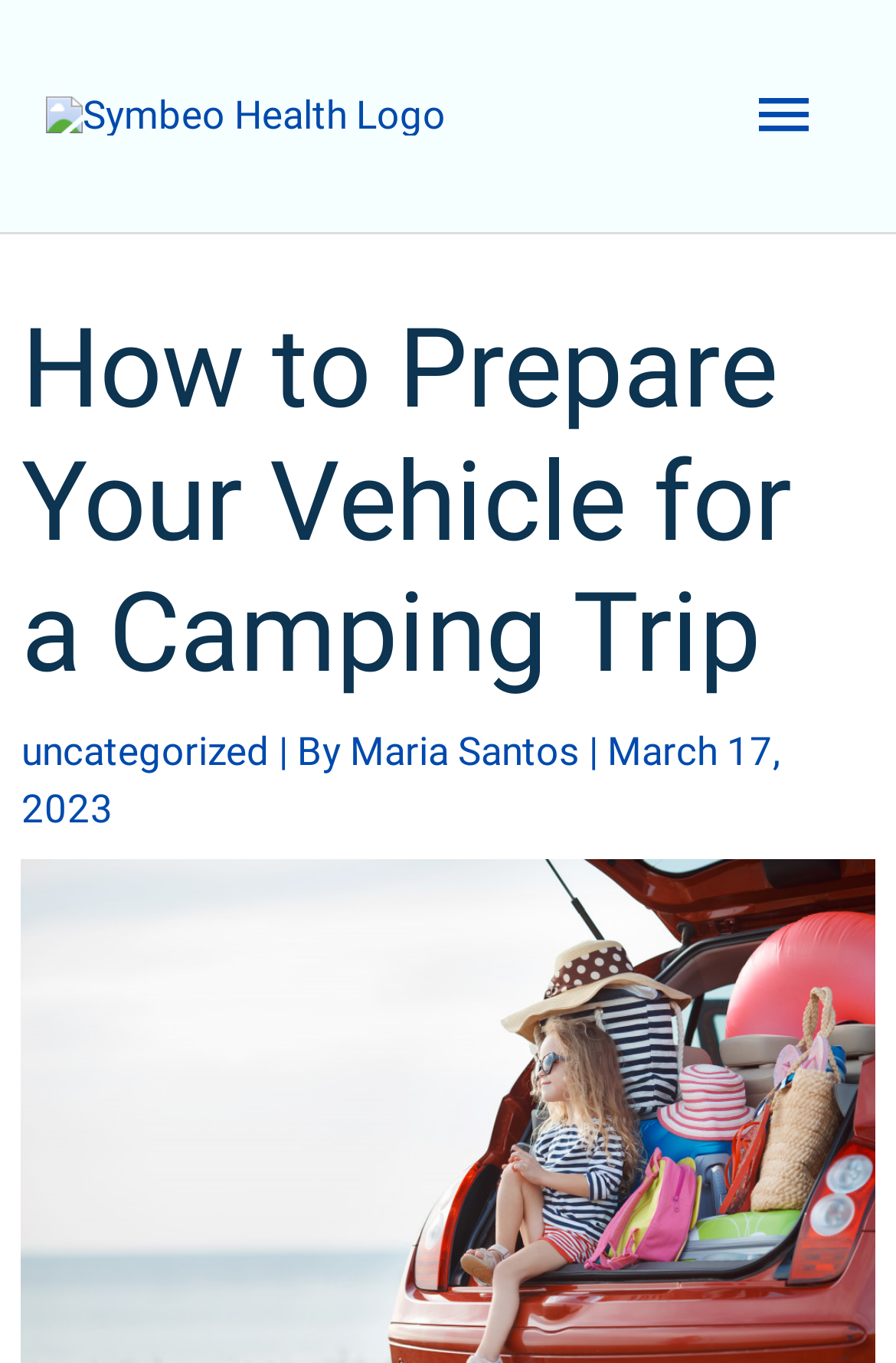What is the author of the article?
From the image, provide a succinct answer in one word or a short phrase.

Maria Santos